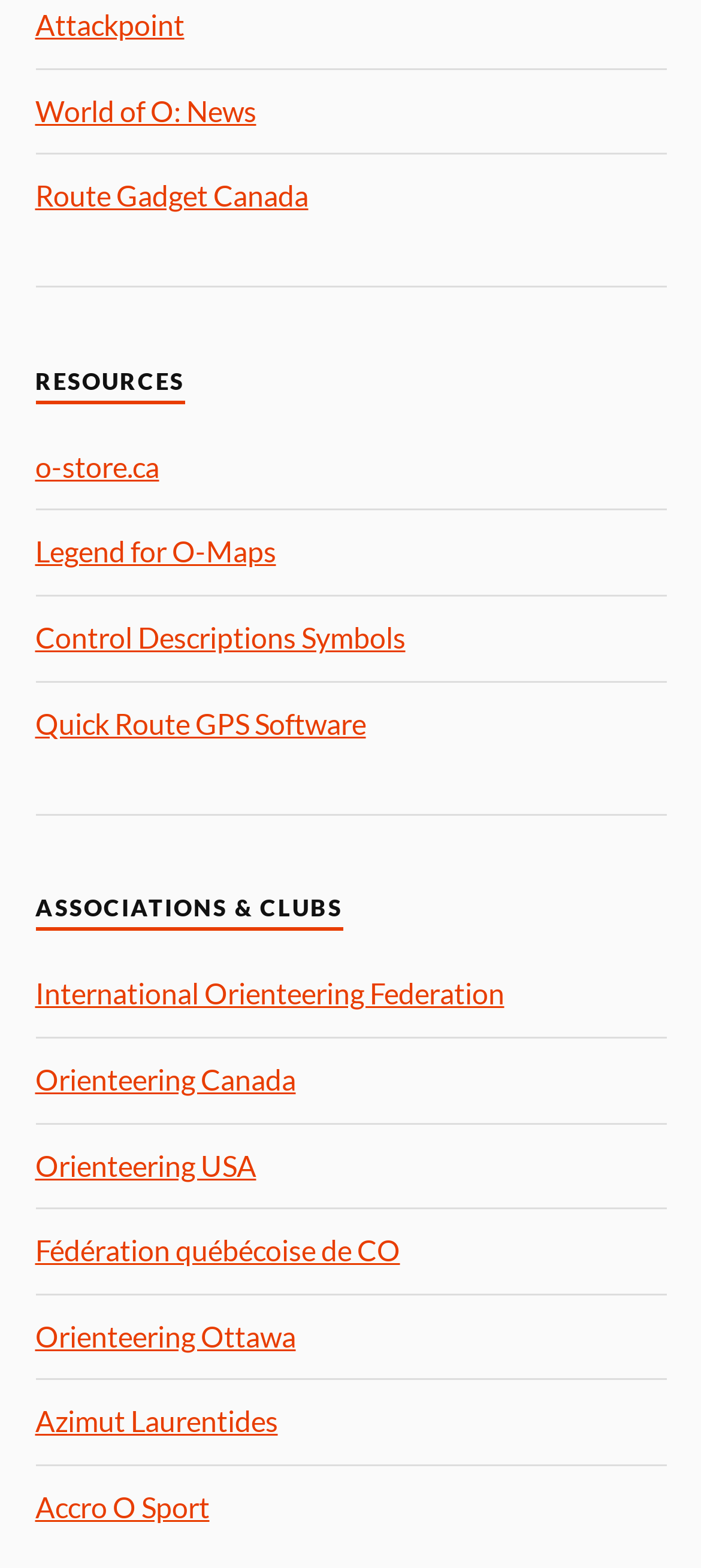What is the second association listed?
Give a detailed and exhaustive answer to the question.

The second association listed is 'Orienteering Canada' which is a link located under the 'ASSOCIATIONS & CLUBS' heading with a bounding box of [0.05, 0.677, 0.422, 0.699].